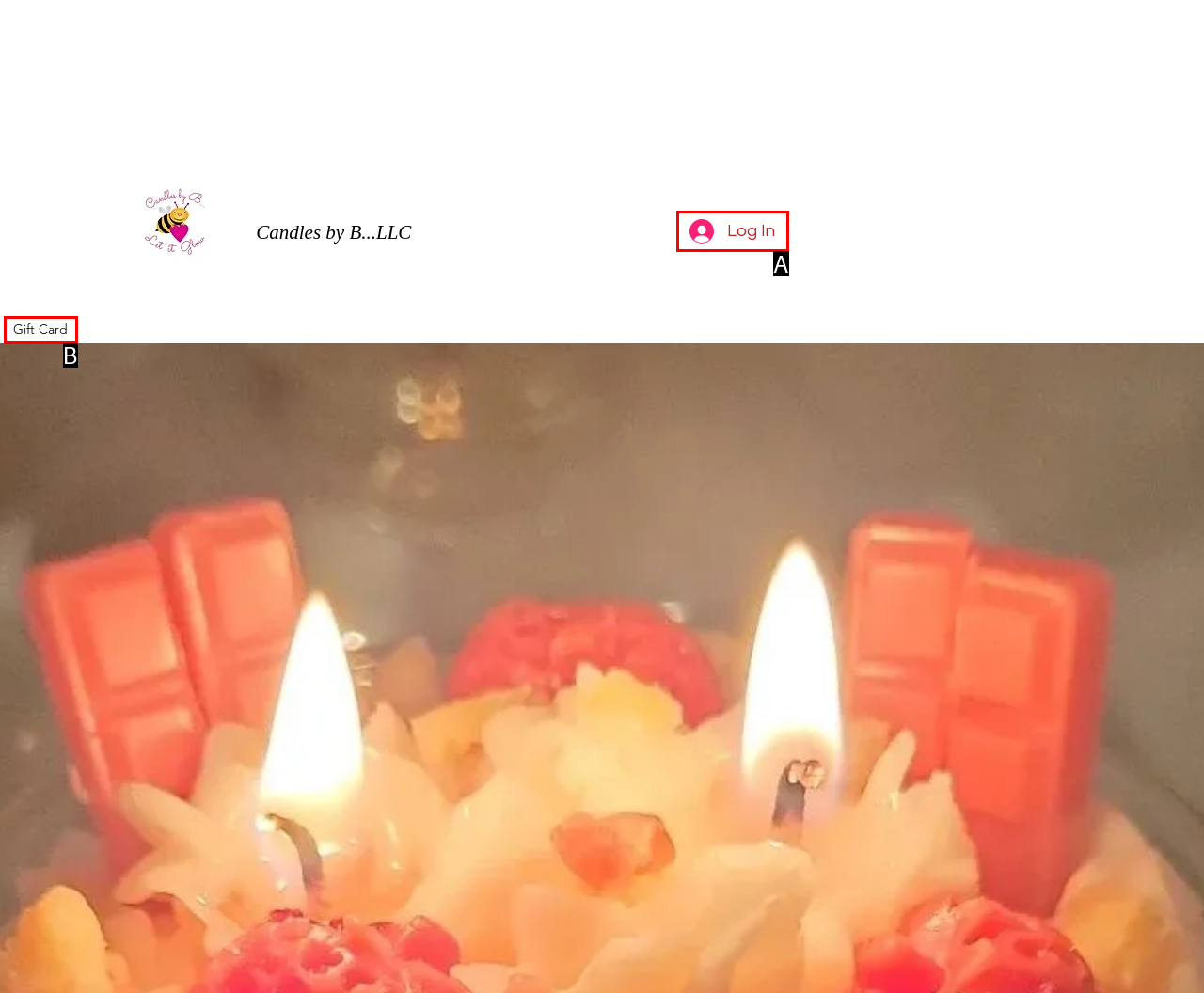Please determine which option aligns with the description: 072-7327780. Respond with the option’s letter directly from the available choices.

None